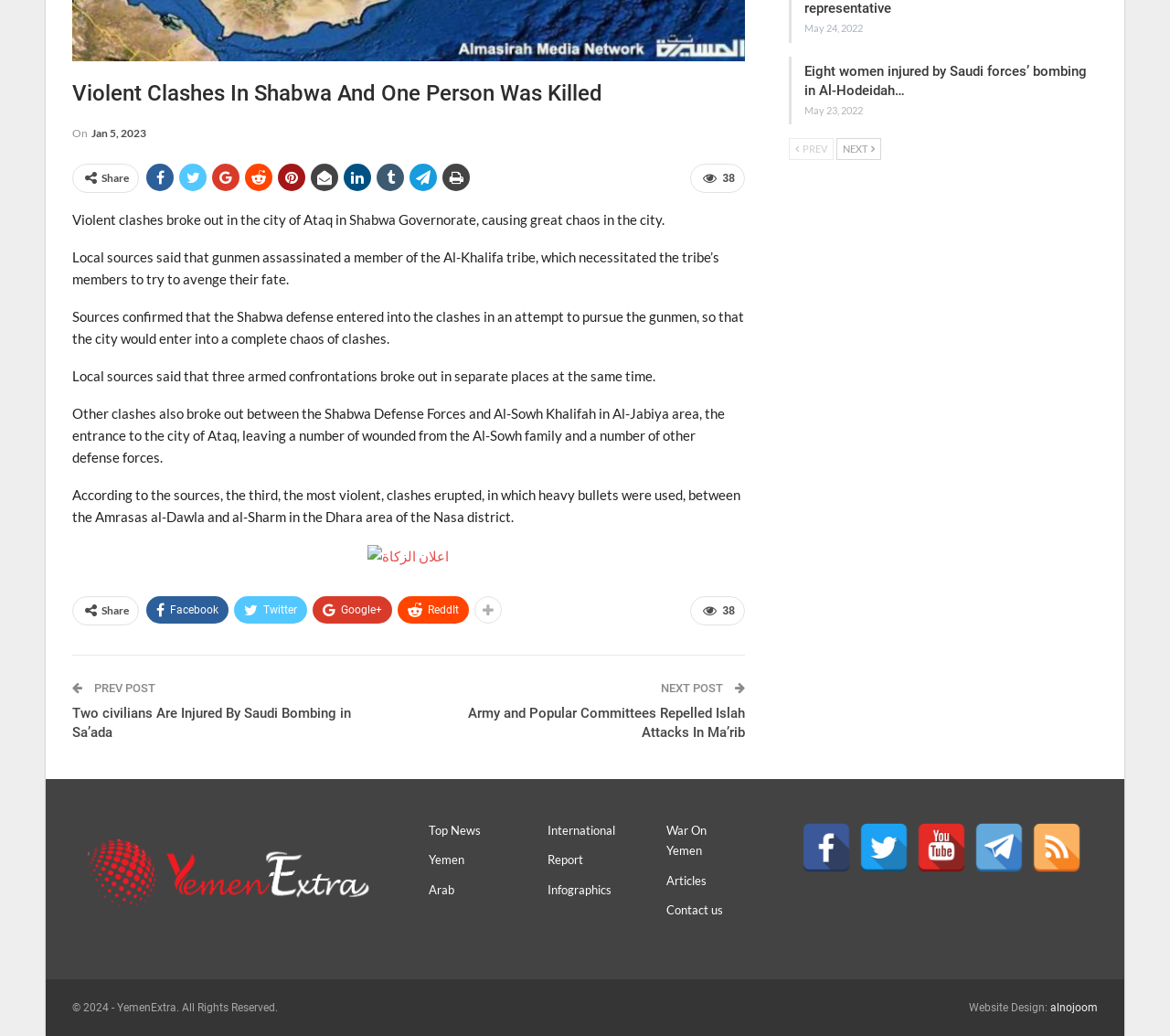Given the webpage screenshot and the description, determine the bounding box coordinates (top-left x, top-left y, bottom-right x, bottom-right y) that define the location of the UI element matching this description: title="Facebook"

[0.685, 0.795, 0.727, 0.842]